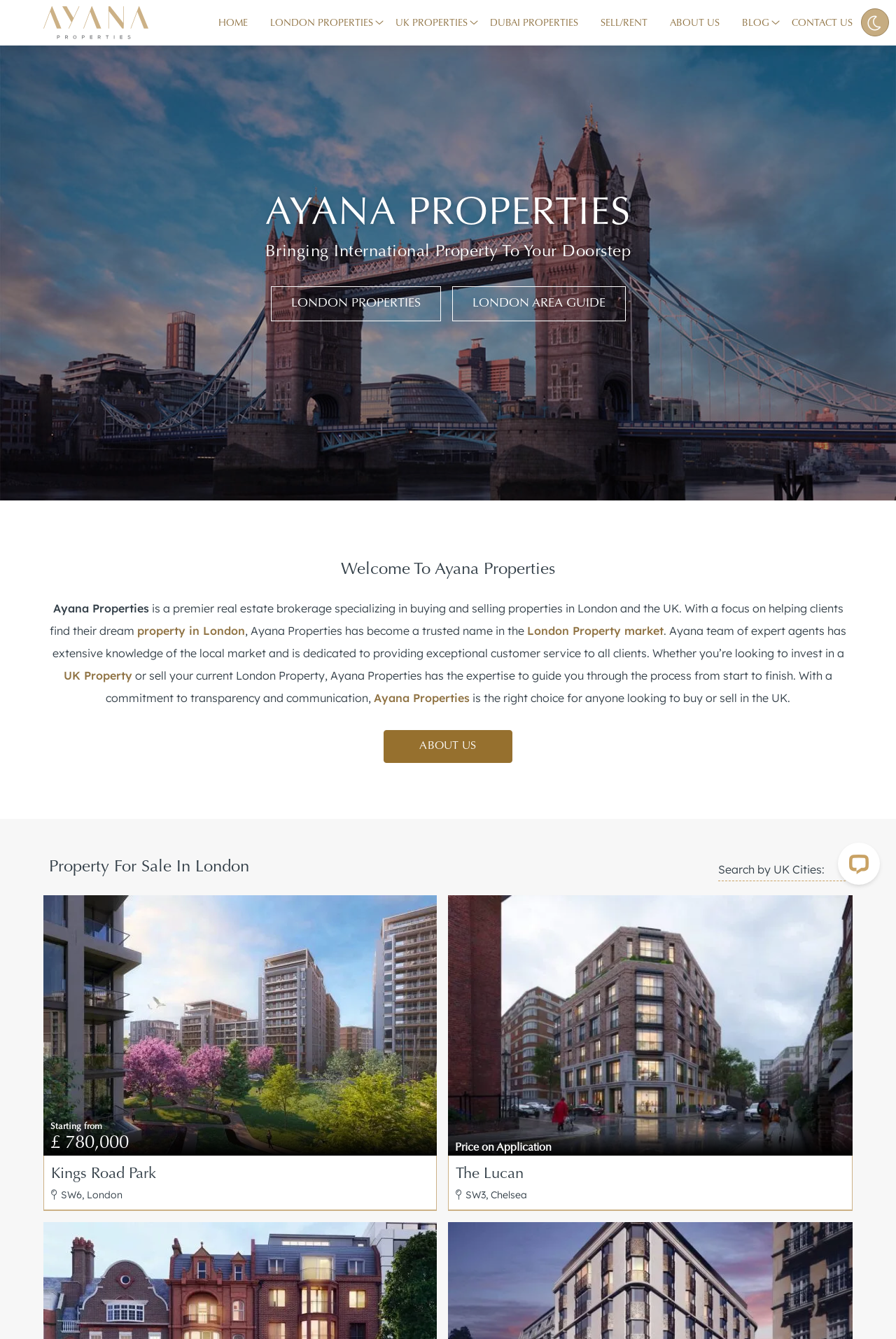Determine the bounding box coordinates for the clickable element to execute this instruction: "Search for property in London". Provide the coordinates as four float numbers between 0 and 1, i.e., [left, top, right, bottom].

[0.153, 0.466, 0.273, 0.476]